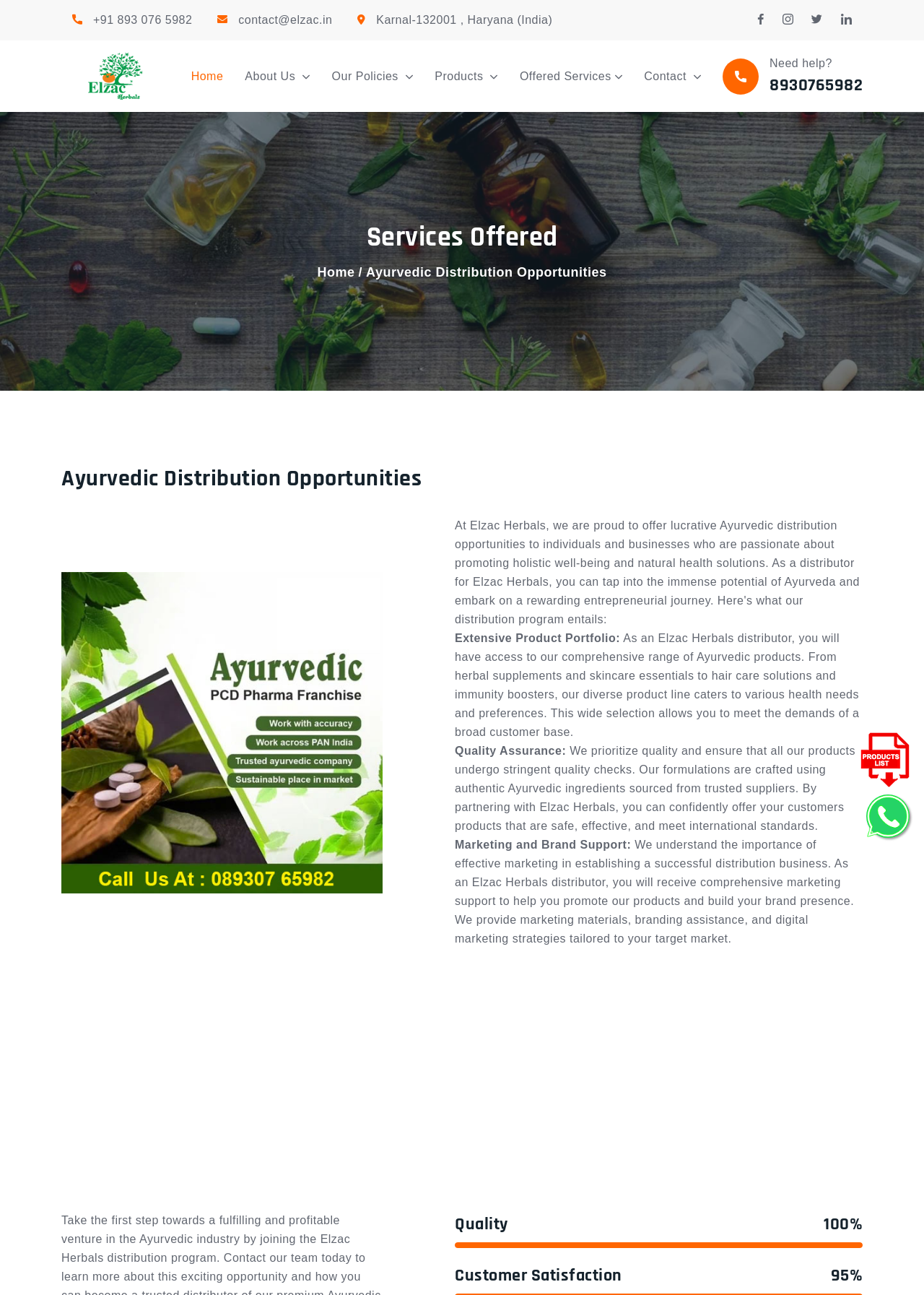Using the details in the image, give a detailed response to the question below:
What is the main topic of the section with the image?

I found the main topic of the section with the image by looking at the heading above the image, which says 'Ayurvedic Distribution Opportunities'.